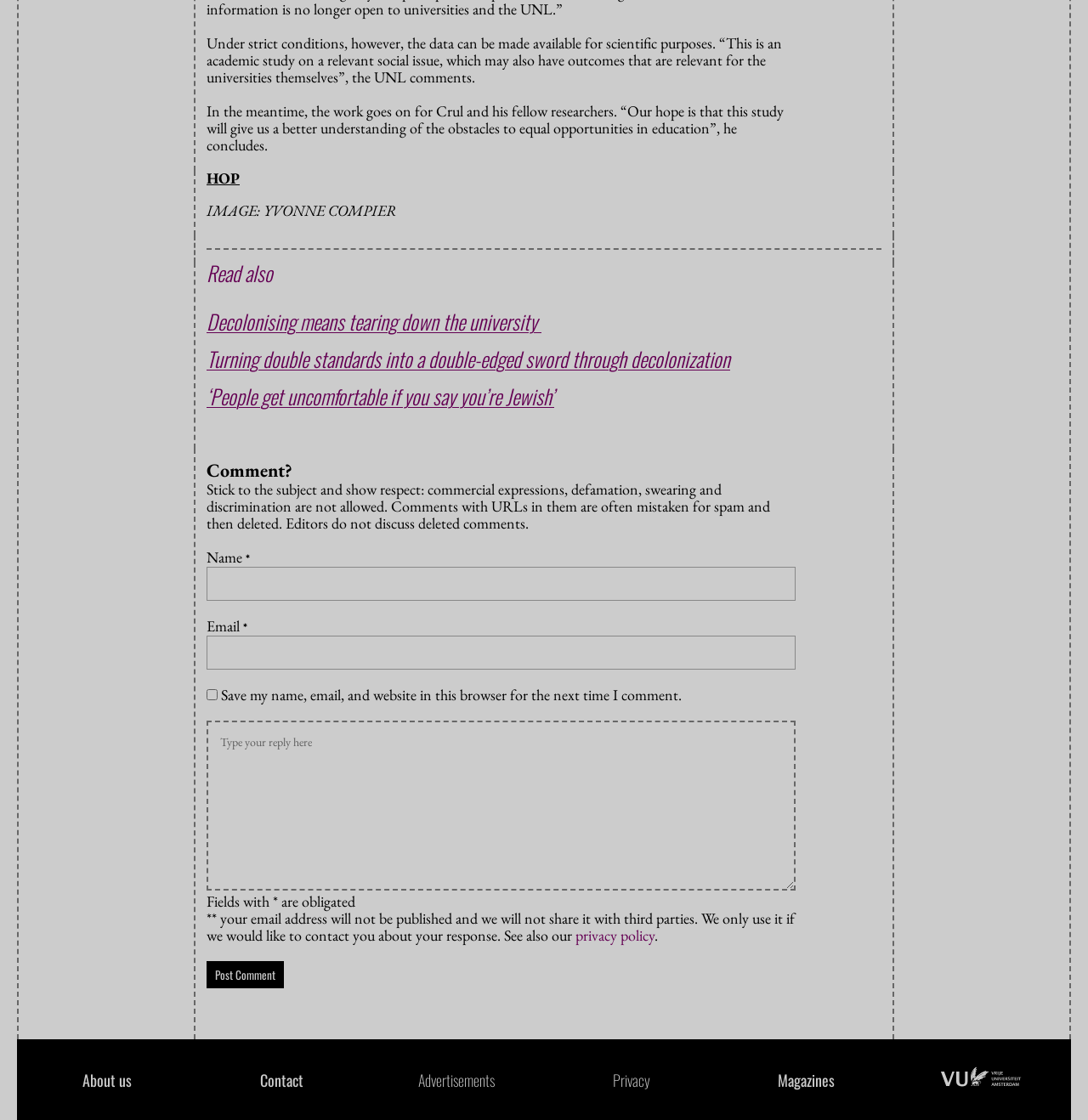Find the bounding box coordinates of the area that needs to be clicked in order to achieve the following instruction: "Click on the 'About us' link". The coordinates should be specified as four float numbers between 0 and 1, i.e., [left, top, right, bottom].

[0.027, 0.943, 0.169, 0.985]